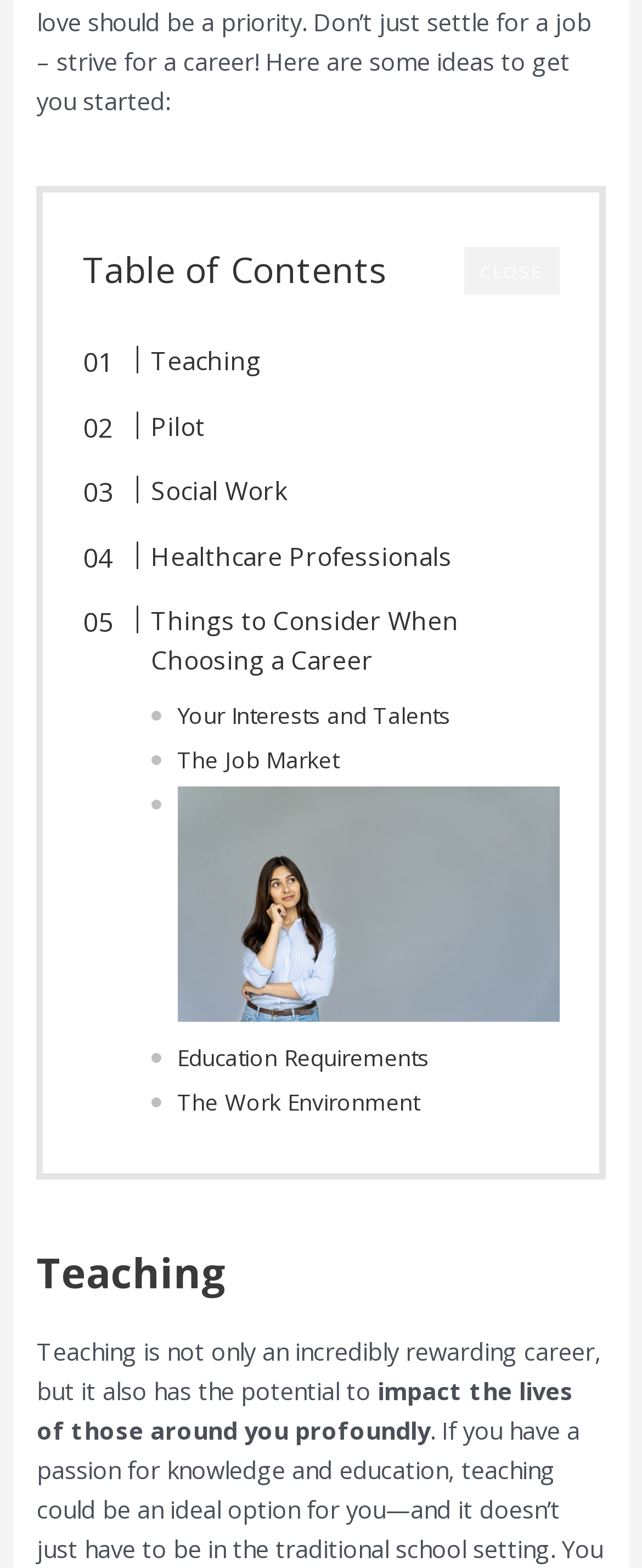Using the information from the screenshot, answer the following question thoroughly:
How many static text elements are there on the webpage?

I counted the number of static text elements on the webpage, which are 'Table of Contents', 'Teaching is not only an incredibly rewarding career, but it also has the potential to...', and 'impact the lives of those around you profoundly'.